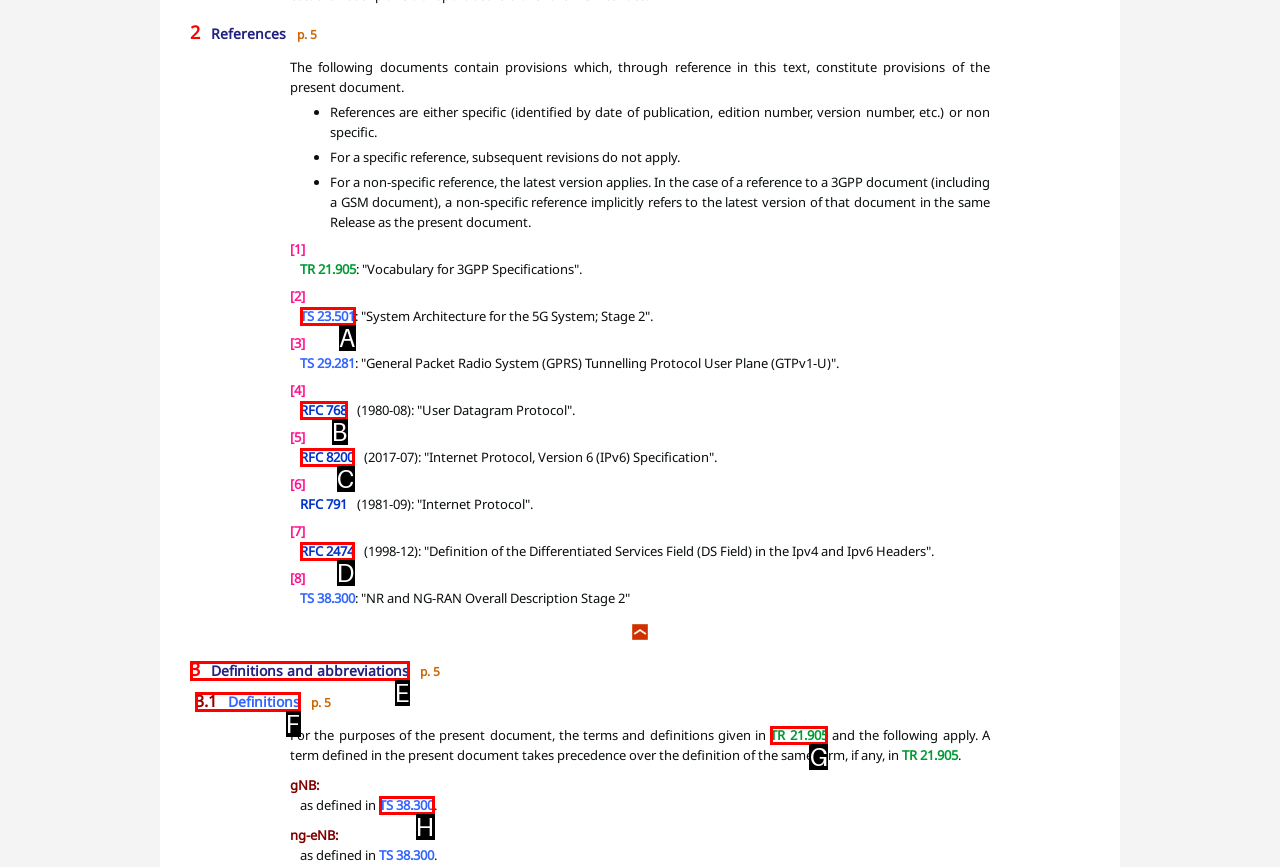With the description: 3 Definitions and abbreviations, find the option that corresponds most closely and answer with its letter directly.

E